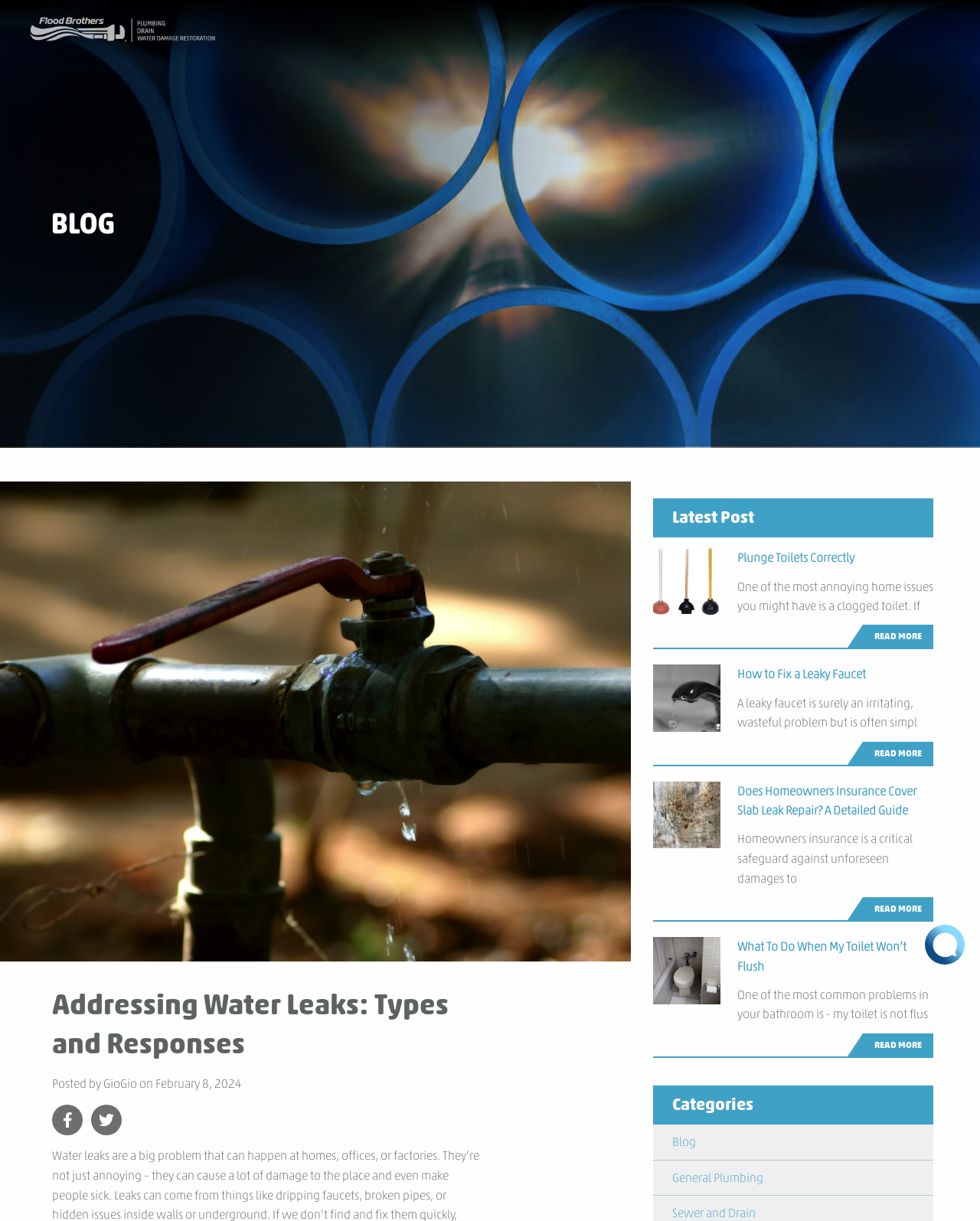Please analyze the image and provide a thorough answer to the question:
What is the name of the author who posted on February 8, 2024?

I found the author's name by looking at the static text elements near the date 'February 8, 2024'. The text 'Posted by' is followed by the author's name 'GioGio'.